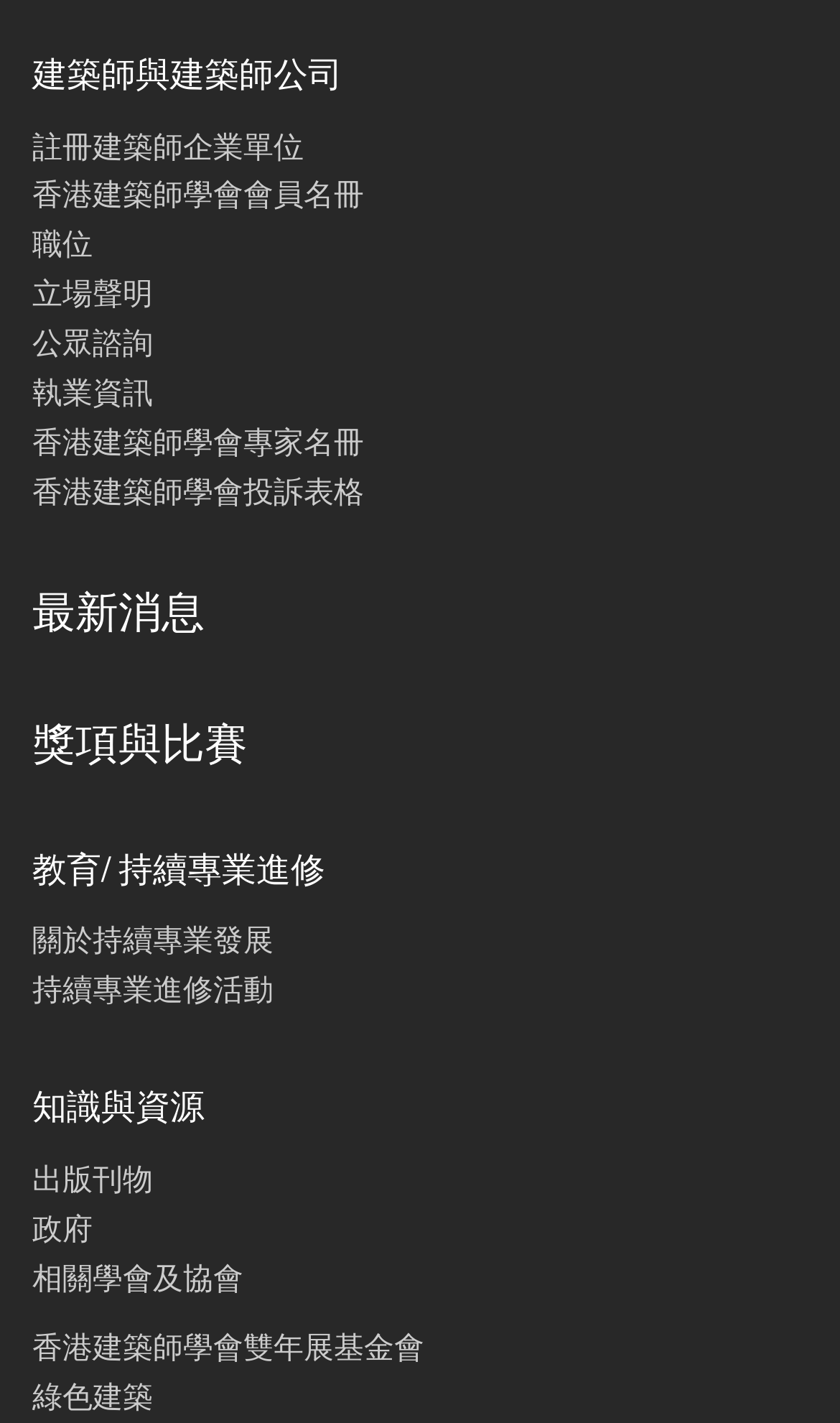What is the topic of the StaticText at the top of the webpage?
Please give a detailed and elaborate explanation in response to the question.

I looked at the OCR text of the StaticText element at the top of the webpage, and it says '建築師與建築師公司', which translates to 'Architects and architecture companies'.